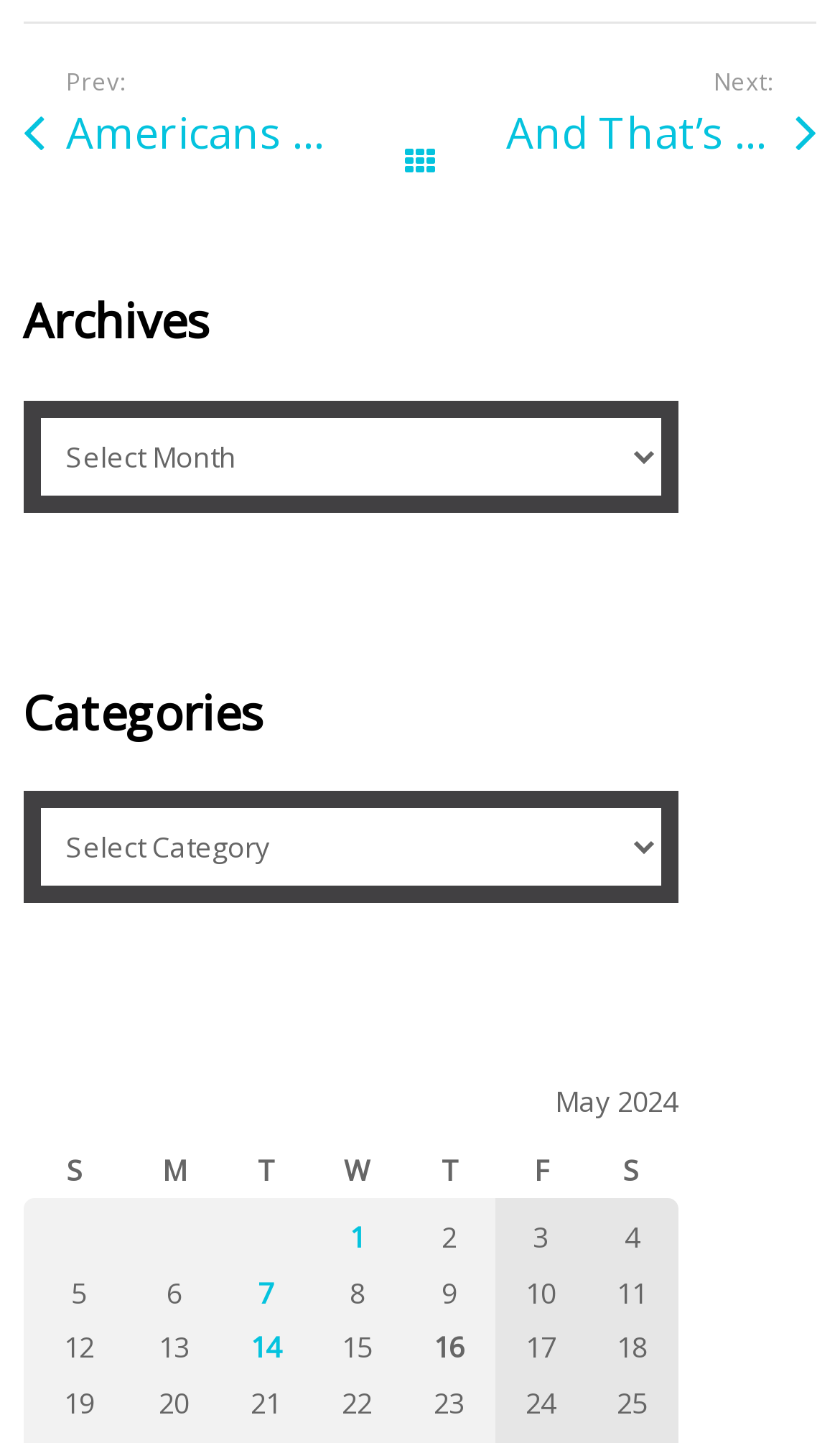Consider the image and give a detailed and elaborate answer to the question: 
What is the date of the third post?

By looking at the grid of posts, I can see that the third post is 'Posts published on May 7, 2024'. This suggests that the date of the third post is May 7, 2024.